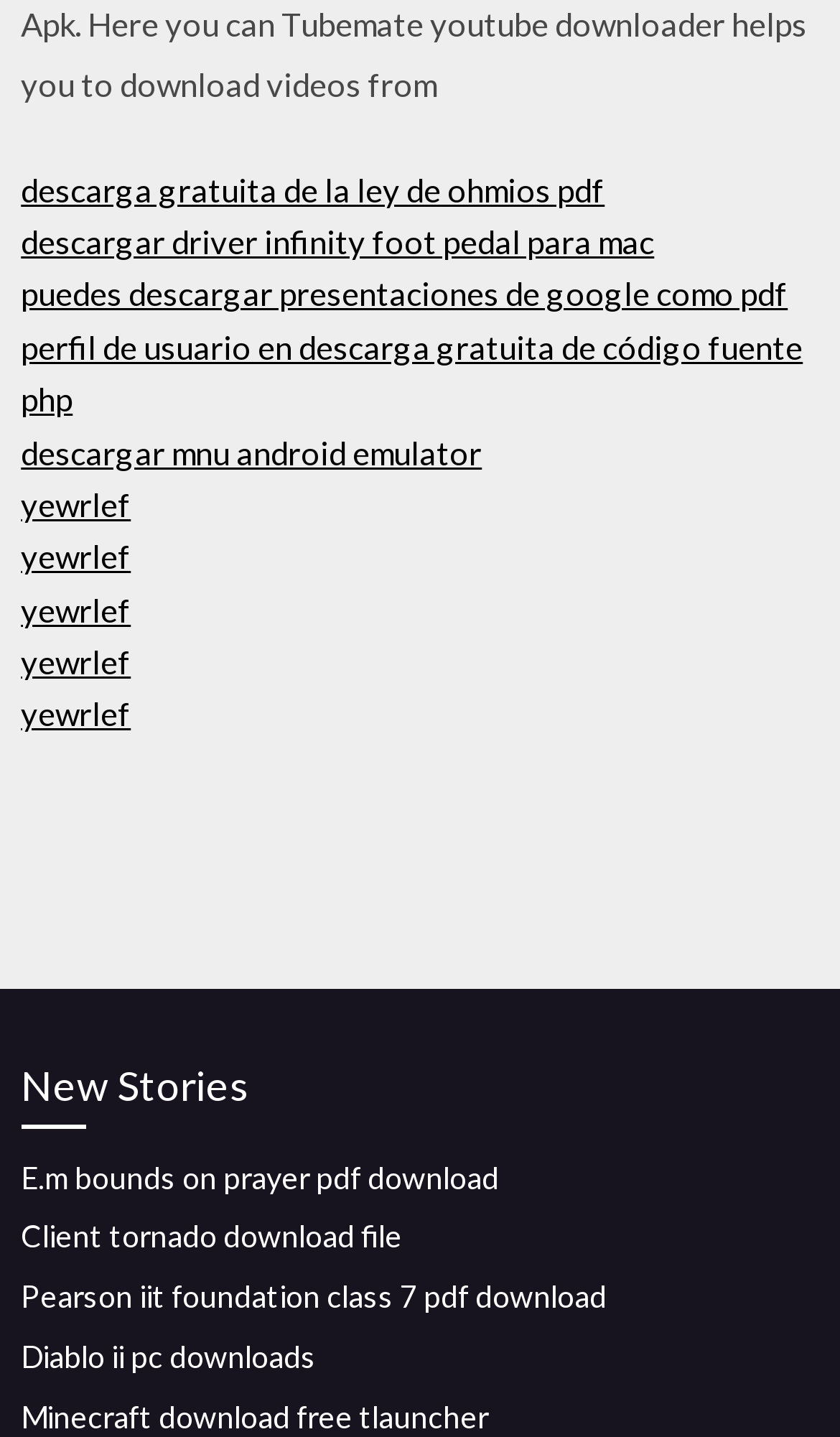Are there any duplicate links on the webpage?
Provide a comprehensive and detailed answer to the question.

I noticed that there are multiple links with the same text 'yewrlef' at different coordinates, which suggests that there are duplicate links on the webpage.